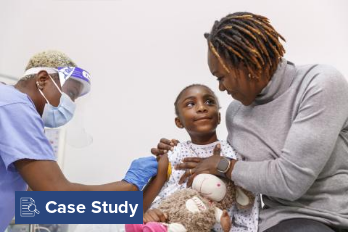Offer an in-depth description of the image shown.

In this poignant image, a healthcare professional, donned in protective gear, administers a Covid-19 vaccine to a young girl sitting on an examination table. The girl, who appears calm and attentive, holds a stuffed toy in one hand, while her mother lovingly gazes at her, providing reassurance during the process. This scene highlights the vital role of public health initiatives in vaccinating children and ensuring their well-being. The image is part of a case study focusing on the support provided to the Medicaid-eligible child during public health emergencies, emphasizing the importance of proactive healthcare measures in promoting community health.